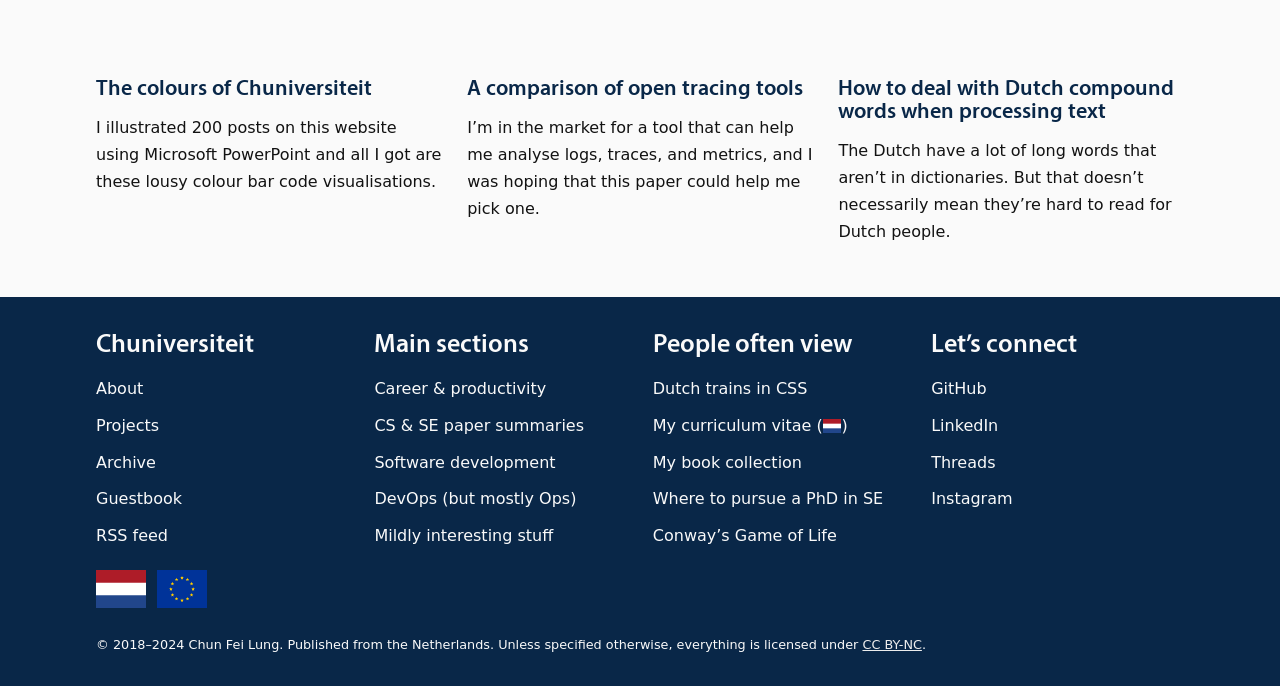Determine the bounding box coordinates of the clickable element to complete this instruction: "Read about Career & productivity". Provide the coordinates in the format of four float numbers between 0 and 1, [left, top, right, bottom].

[0.293, 0.54, 0.49, 0.593]